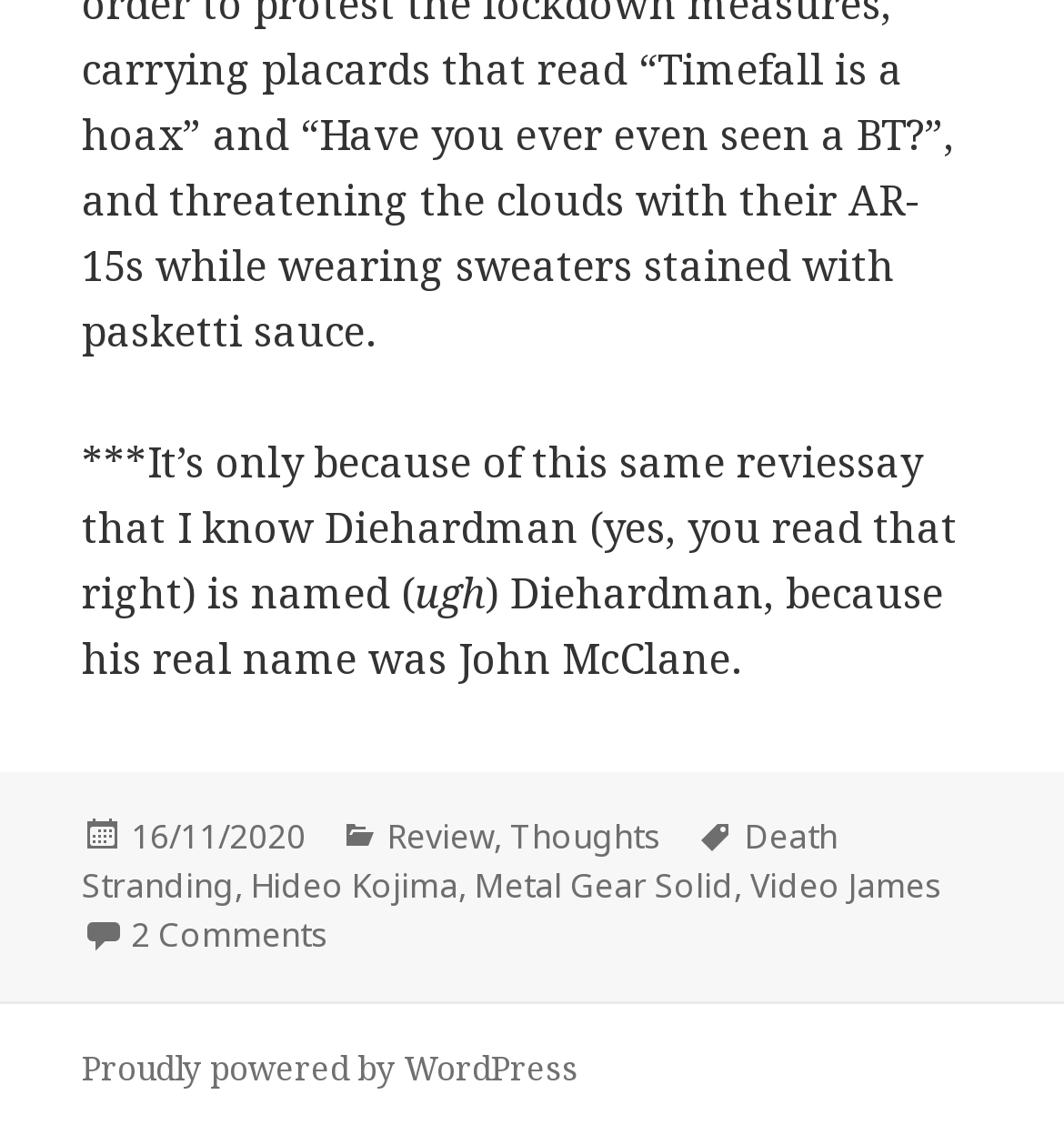Given the element description 16/11/202012/03/2021, identify the bounding box coordinates for the UI element on the webpage screenshot. The format should be (top-left x, top-left y, bottom-right x, bottom-right y), with values between 0 and 1.

[0.123, 0.717, 0.287, 0.761]